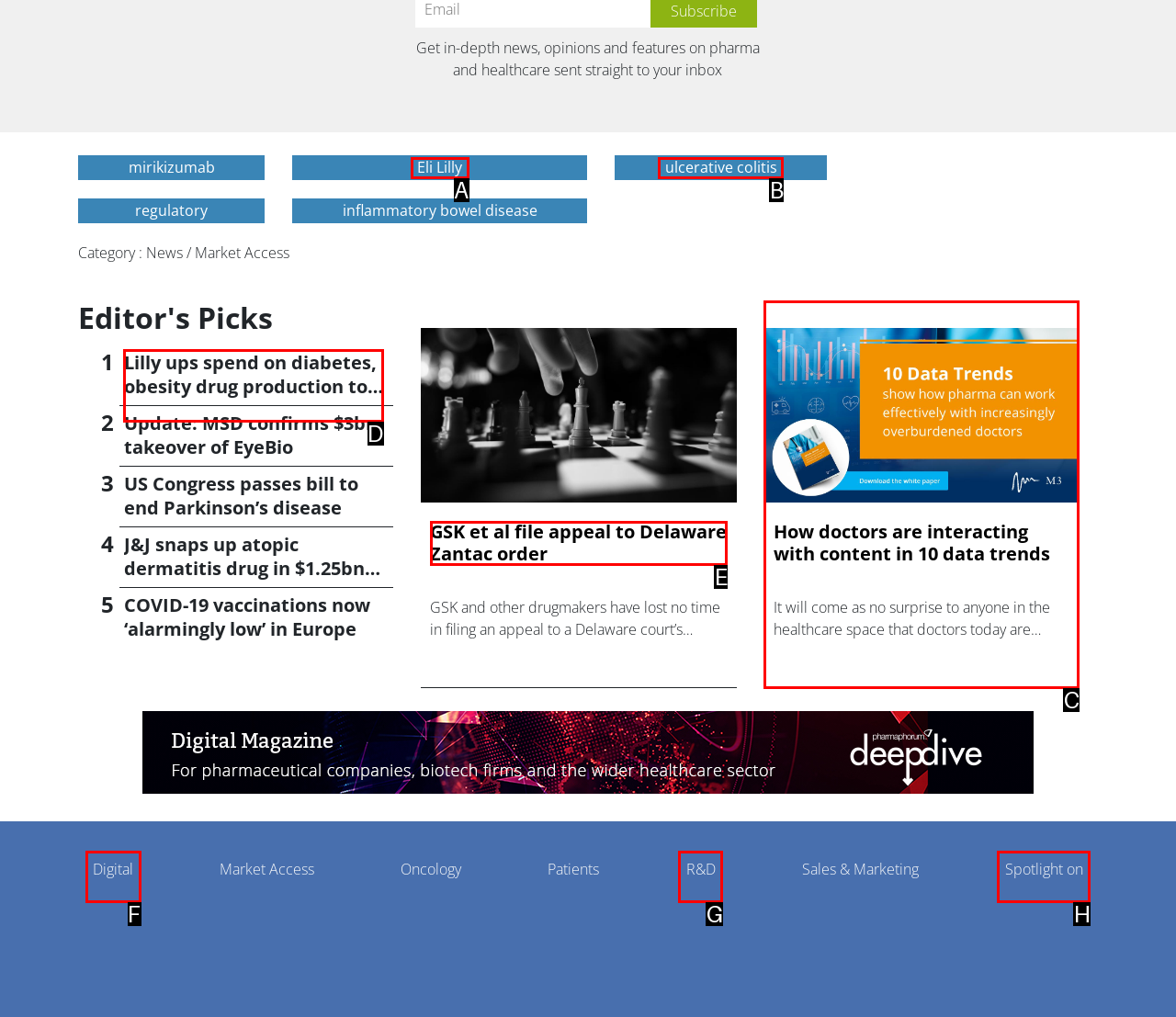Given the task: Read the article about 'Lilly ups spend on diabetes, obesity drug production to $9bn', indicate which boxed UI element should be clicked. Provide your answer using the letter associated with the correct choice.

D